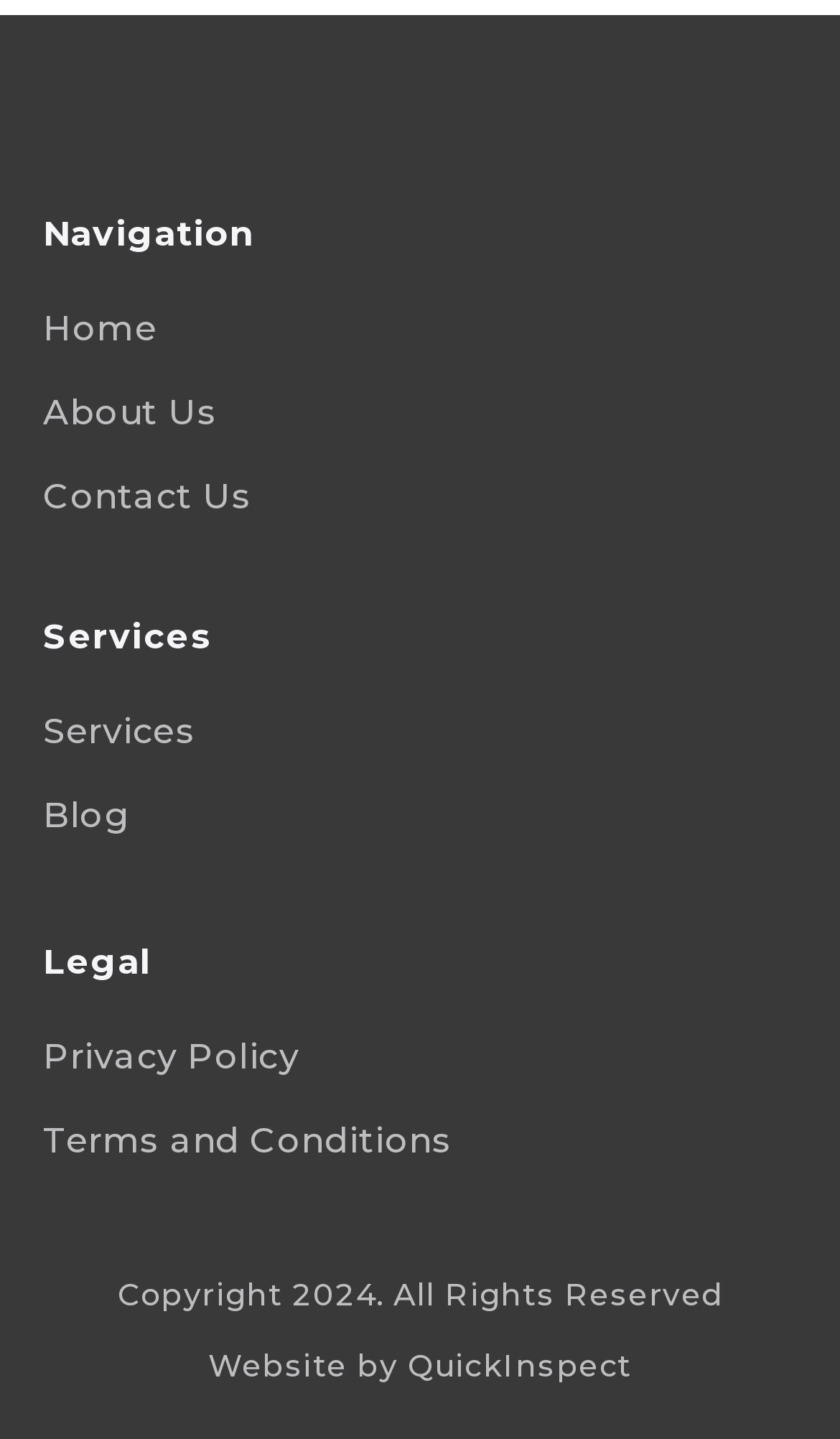Please predict the bounding box coordinates of the element's region where a click is necessary to complete the following instruction: "Input domain name". The coordinates should be represented by four float numbers between 0 and 1, i.e., [left, top, right, bottom].

None